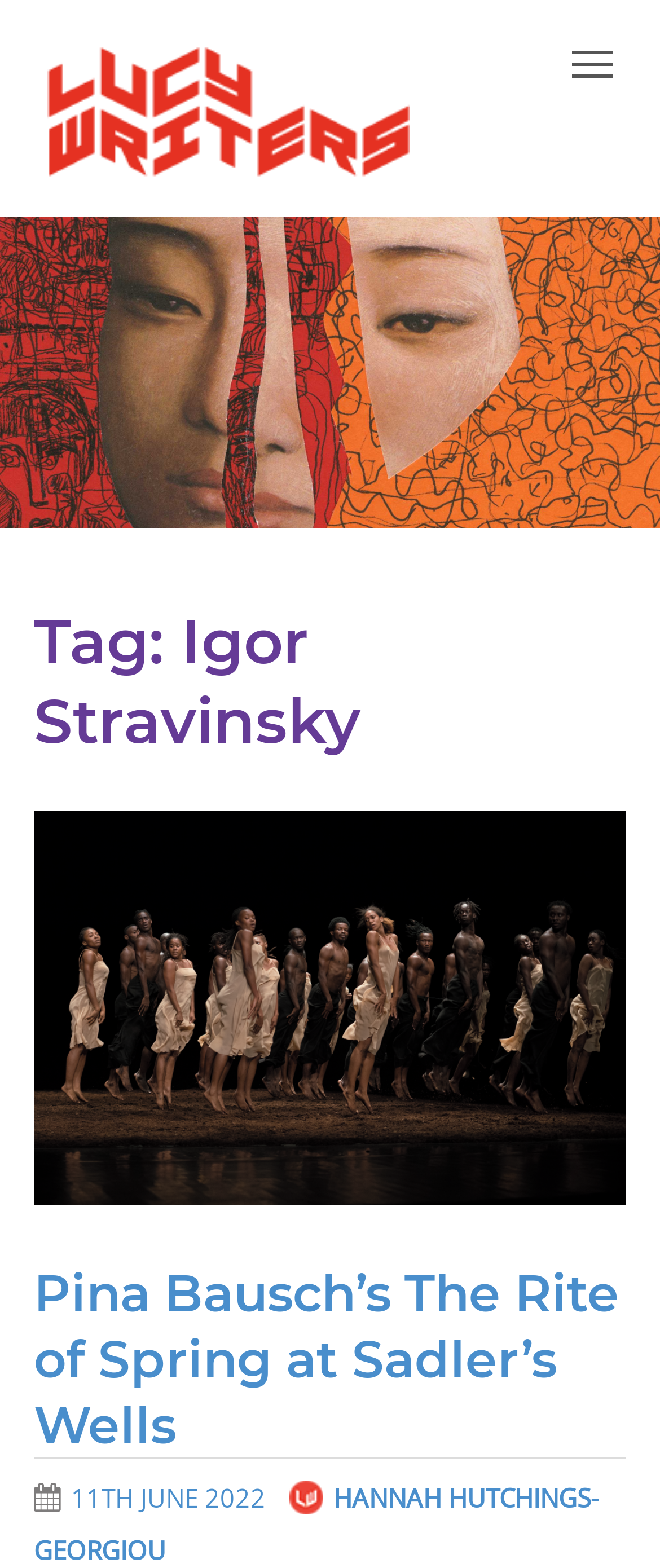When is the event taking place?
Refer to the screenshot and deliver a thorough answer to the question presented.

I found a time element with the text '11TH JUNE 2022' which indicates the date of the event.